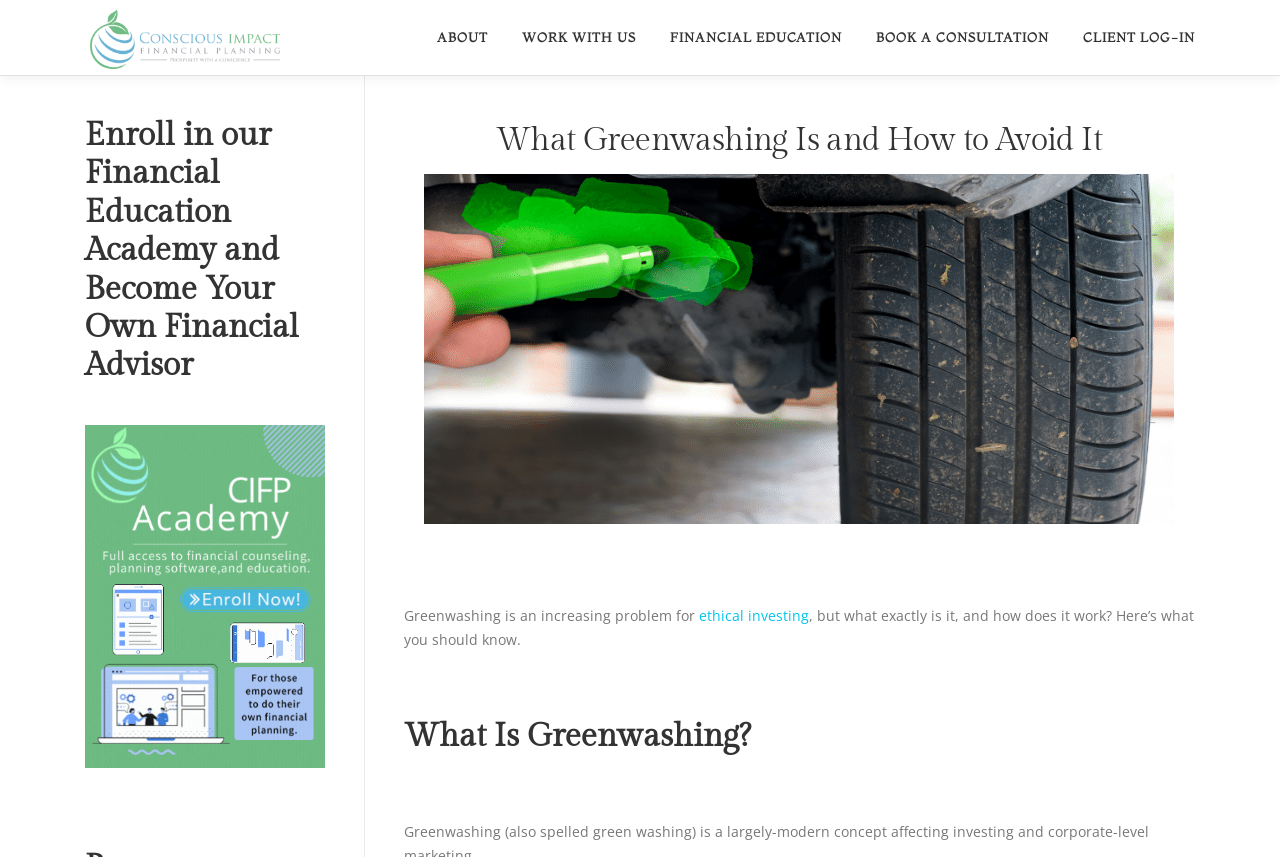Using the description "Culture", predict the bounding box of the relevant HTML element.

[0.329, 0.138, 0.459, 0.188]